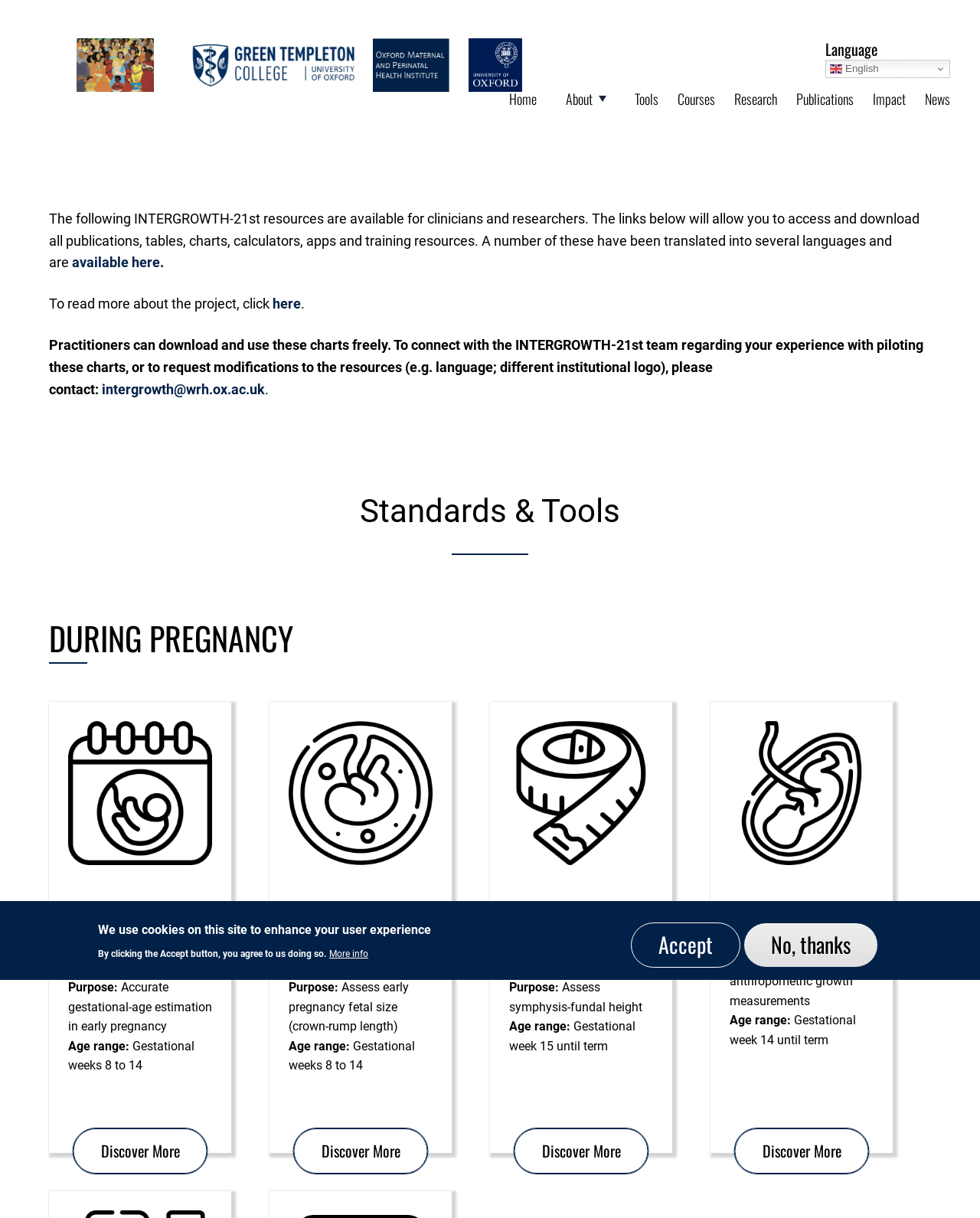Kindly determine the bounding box coordinates for the area that needs to be clicked to execute this instruction: "Click the 'Home' link".

[0.52, 0.072, 0.548, 0.09]